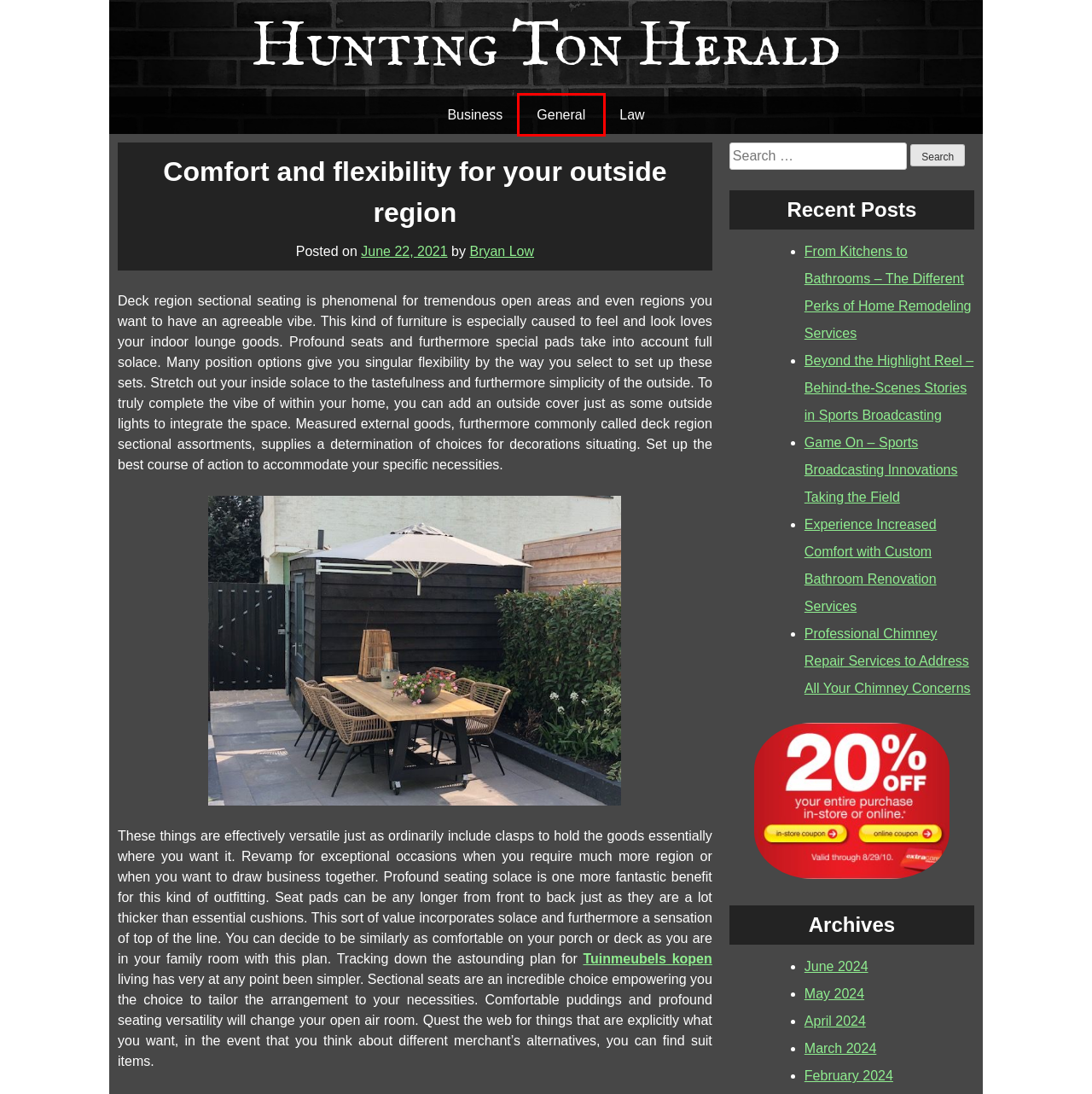You are given a screenshot of a webpage with a red rectangle bounding box around a UI element. Select the webpage description that best matches the new webpage after clicking the element in the bounding box. Here are the candidates:
A. General Archives - Hunting Ton Herald
B. Game On - Sports Broadcasting Innovations Taking the Field - Hunting Ton Herald
C. Professional Chimney Repair Services to Address All Your Chimney Concerns - Hunting Ton Herald
D. May 2024 - Hunting Ton Herald
E. Business Archives - Hunting Ton Herald
F. From Kitchens to Bathrooms - The Different Perks of Home Remodeling Services - Hunting Ton Herald
G. Experience Increased Comfort with Custom Bathroom Renovation Services - Hunting Ton Herald
H. Law Archives - Hunting Ton Herald

A